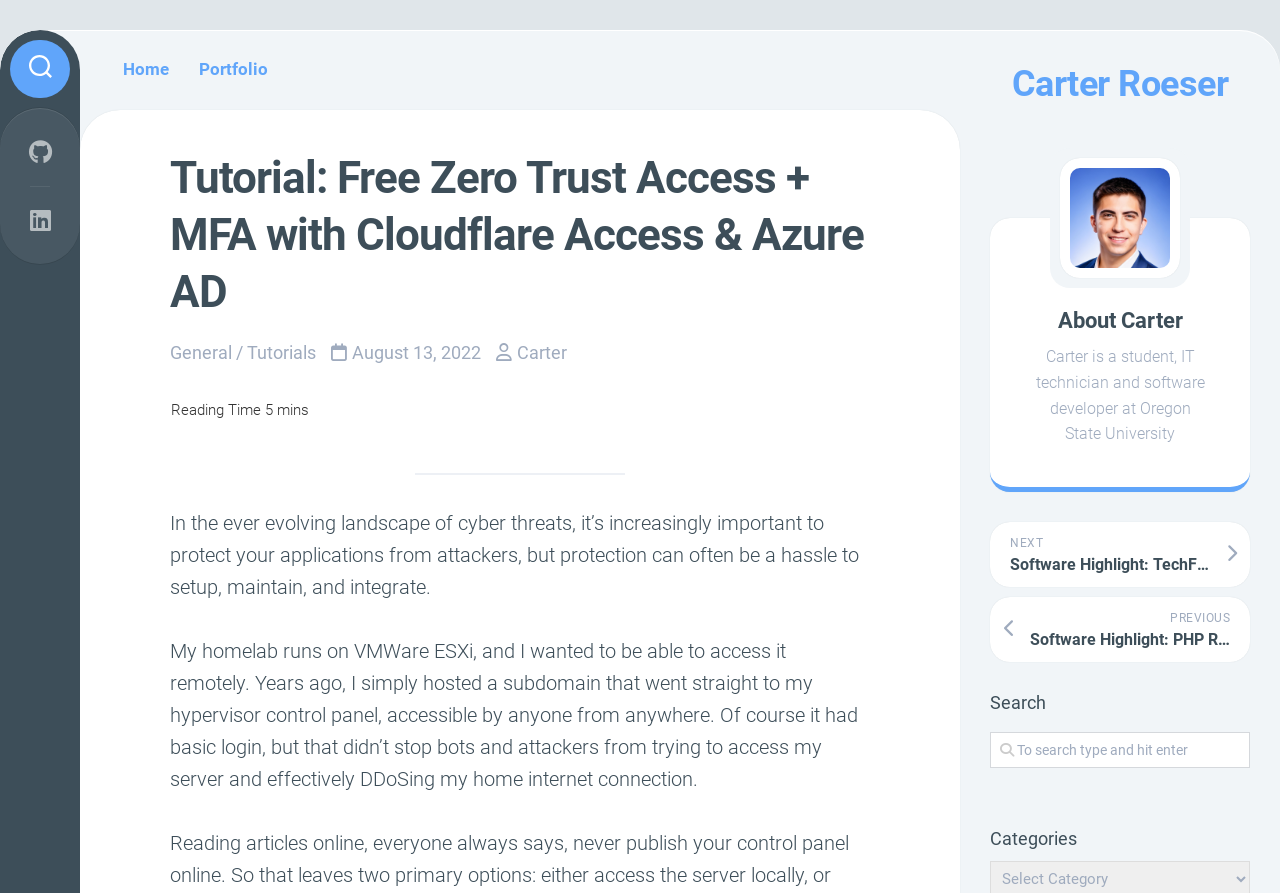Given the element description "Carter Roeser" in the screenshot, predict the bounding box coordinates of that UI element.

[0.773, 0.066, 0.977, 0.122]